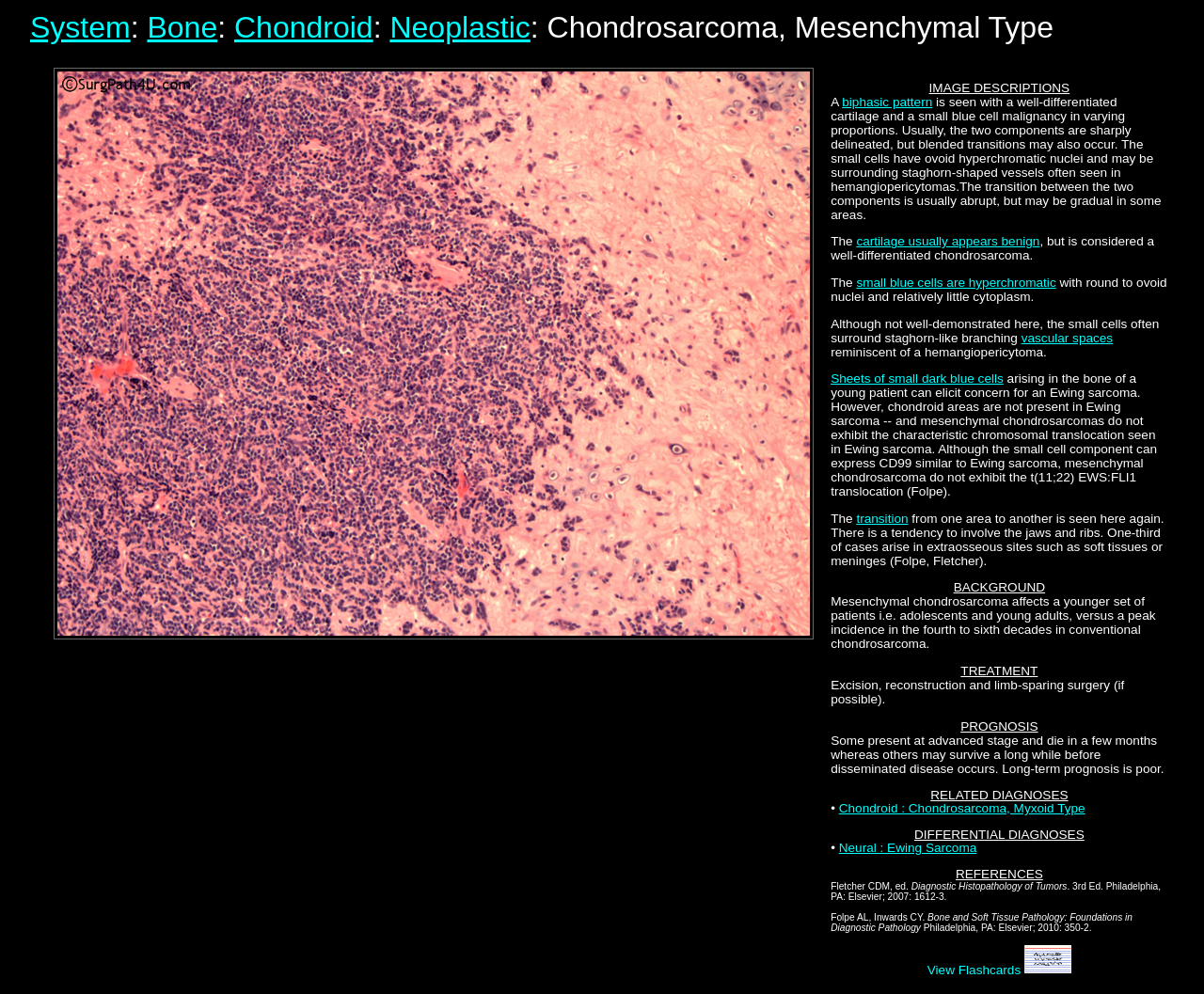Please find the bounding box coordinates of the clickable region needed to complete the following instruction: "Click on the 'System' link". The bounding box coordinates must consist of four float numbers between 0 and 1, i.e., [left, top, right, bottom].

[0.025, 0.011, 0.108, 0.045]